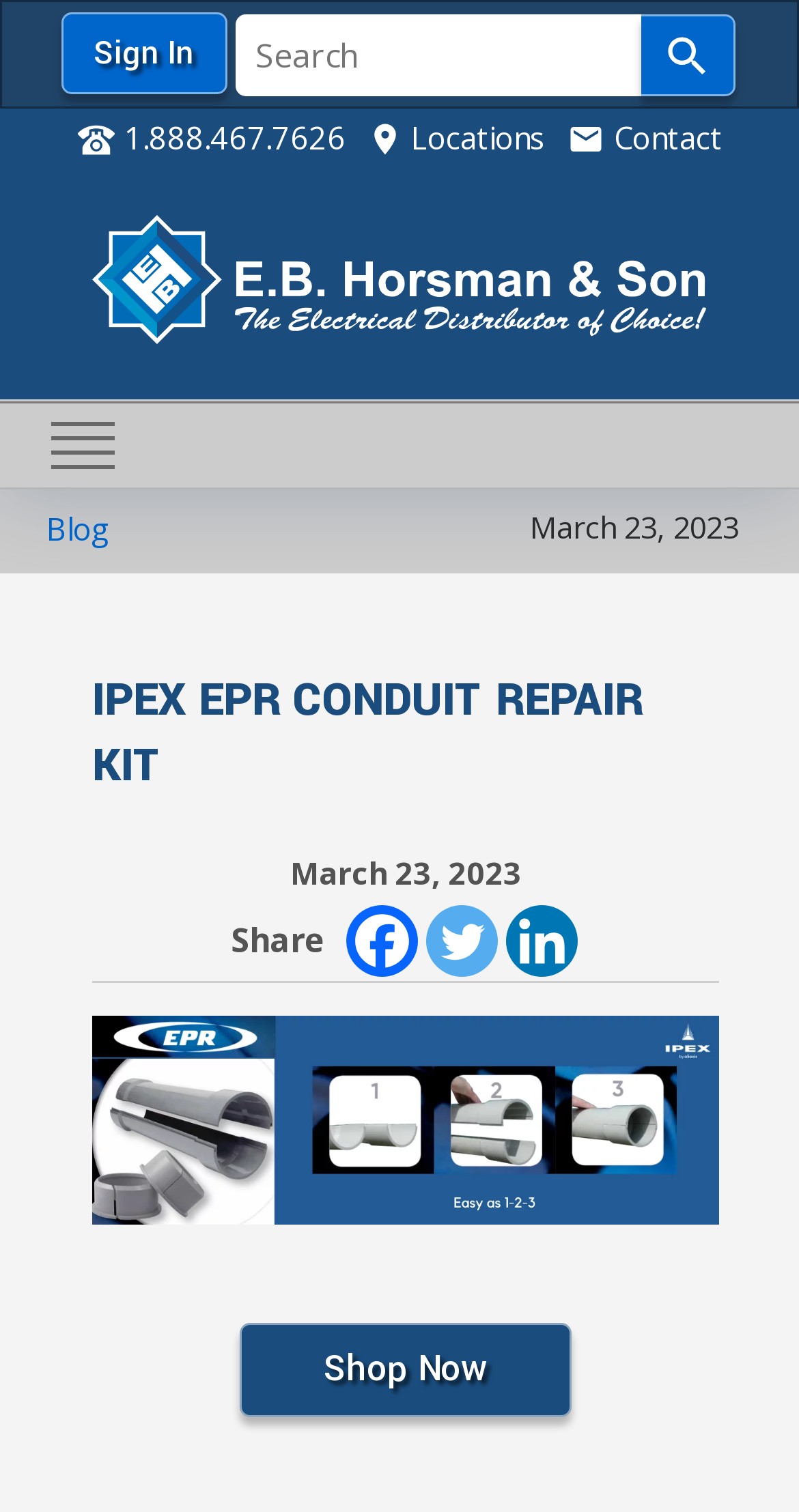How many social media platforms are available to share?
Give a comprehensive and detailed explanation for the question.

I found the social media links at the bottom of the page, where there are links to 'Facebook', 'Twitter', and 'Linkedin', which are the three social media platforms available to share.